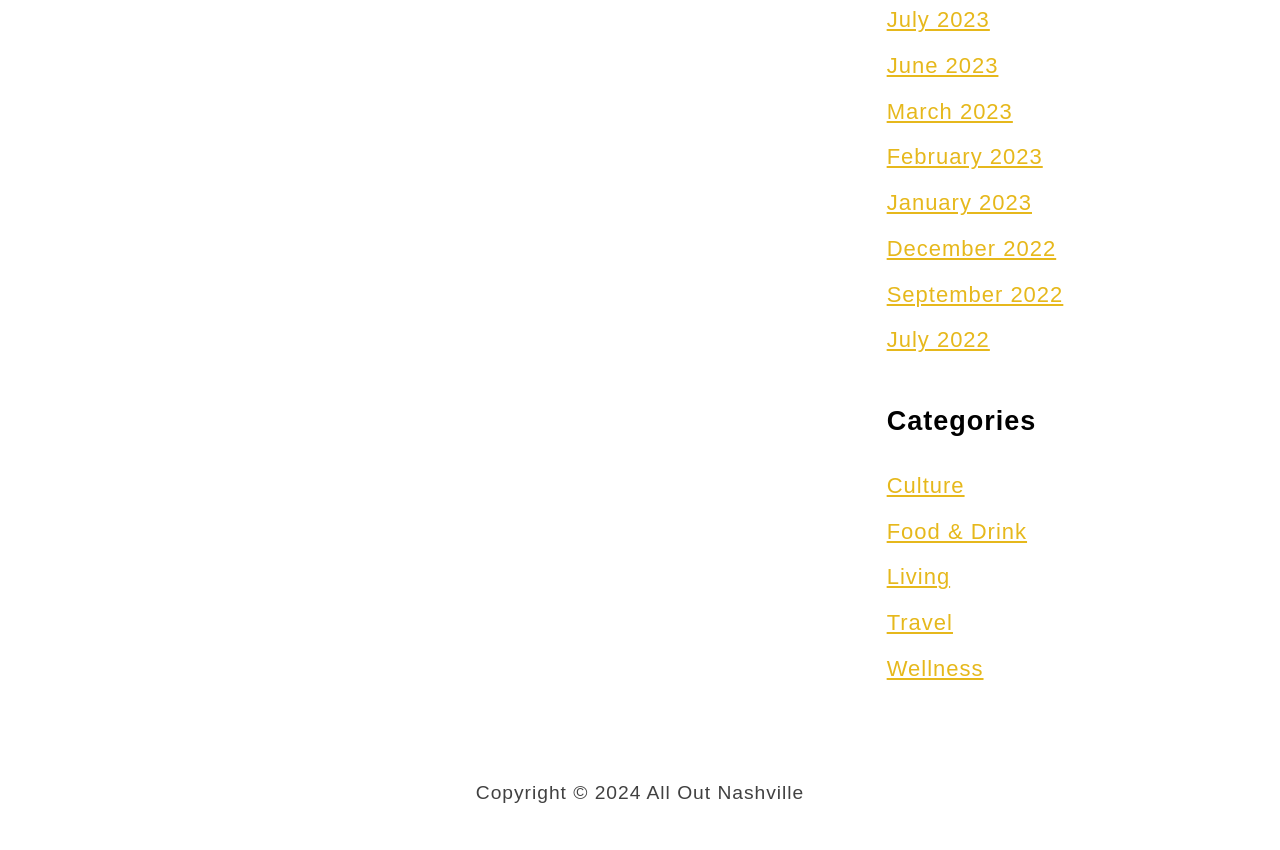Pinpoint the bounding box coordinates of the element you need to click to execute the following instruction: "Read articles from January 2023". The bounding box should be represented by four float numbers between 0 and 1, in the format [left, top, right, bottom].

[0.693, 0.224, 0.806, 0.253]